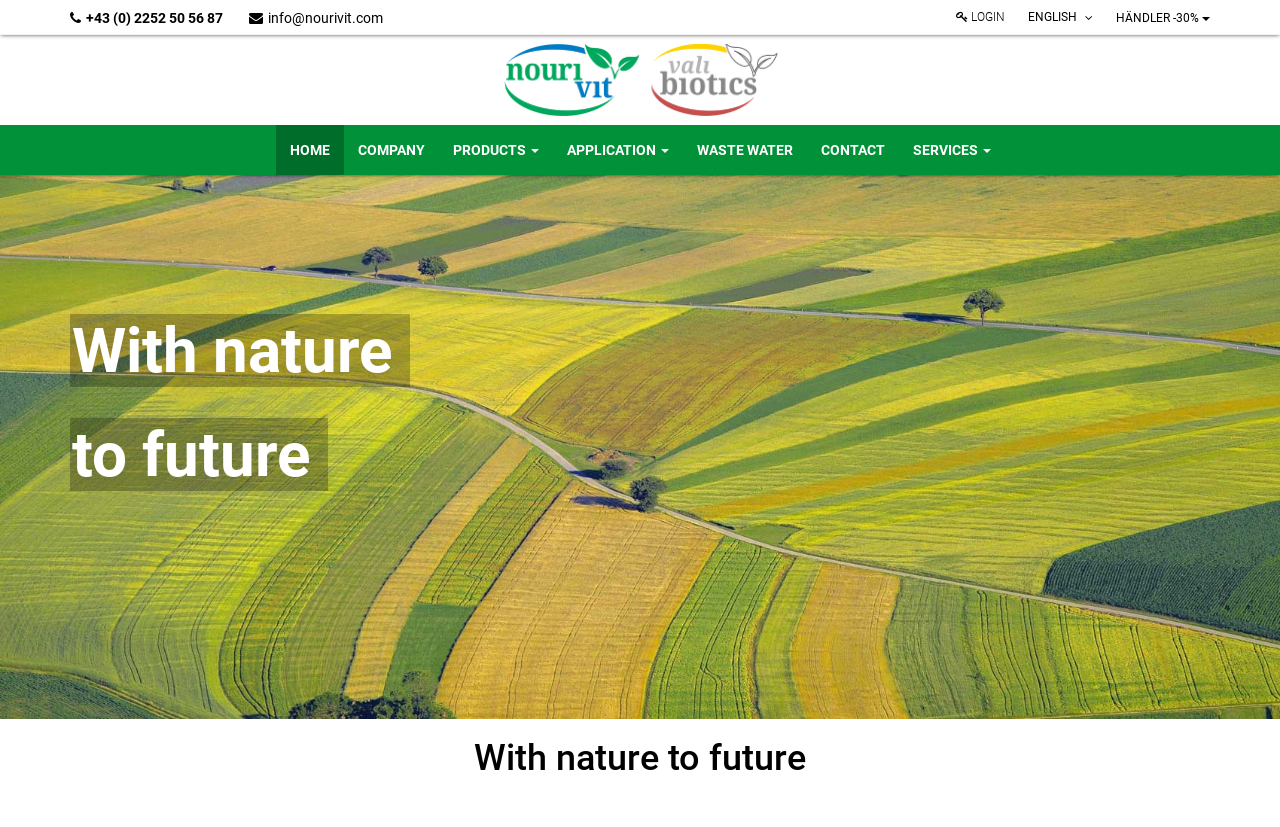Provide an in-depth caption for the elements present on the webpage.

The webpage is a homepage for nourivit.com, with a focus on the company's identity and navigation. At the top left, there are two contact links: a phone number "+43 (0) 2252 50 56 87" and an email address "info@nourivit.com". To the right of these links, there is a "LOGIN" button. Next to the login button, there is a language selection option "ENGLISH". 

On the top right, there is a prominent link "HÄNDLER -30%", which appears to be a promotional offer. Below this, there is a horizontal navigation menu with links to various sections of the website, including "HOME", "COMPANY", "PRODUCTS", "APPLICATION", "WASTE WATER", "CONTACT", and "SERVICES". 

In the middle of the page, there is a logo "Ticktock" with an accompanying image. Below the logo, there is a heading "With nature to future" in a large font, which appears to be the company's slogan. This heading is divided into two lines: "With nature" and "to future".